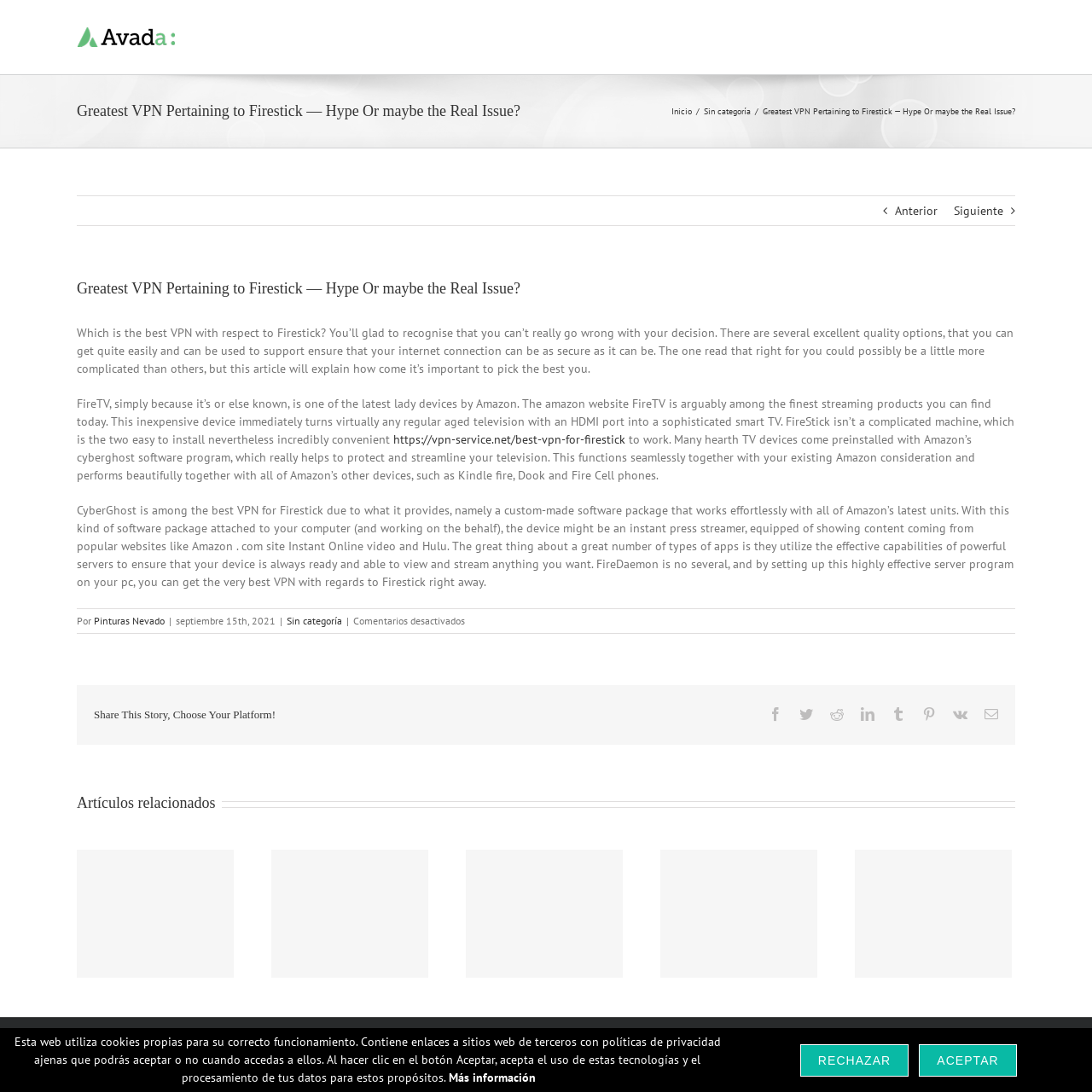Please locate the bounding box coordinates of the element that should be clicked to complete the given instruction: "Click the 'Ir a Arriba' link".

[0.904, 0.973, 0.941, 1.0]